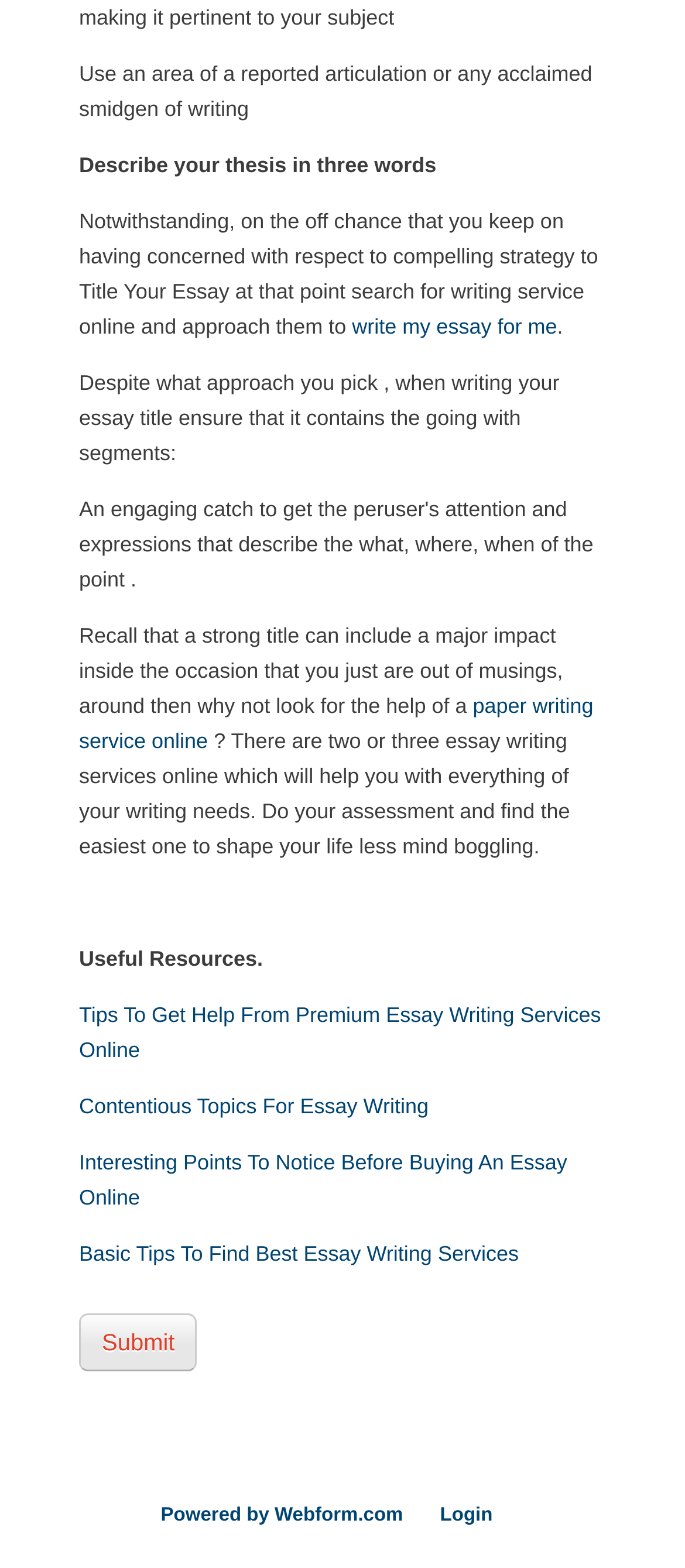Please specify the bounding box coordinates of the clickable region necessary for completing the following instruction: "click the 'paper writing service online' link". The coordinates must consist of four float numbers between 0 and 1, i.e., [left, top, right, bottom].

[0.115, 0.442, 0.866, 0.48]